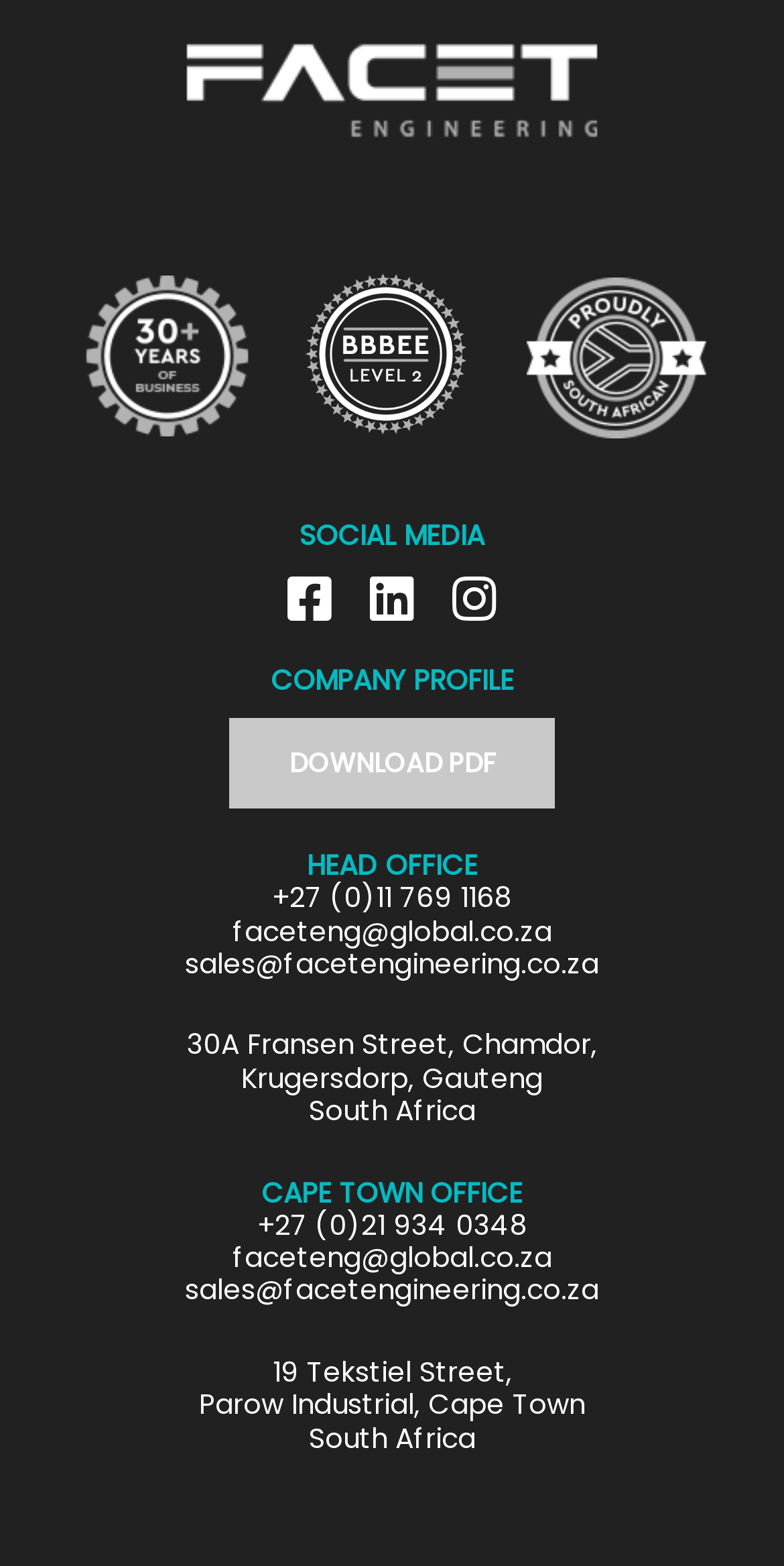Identify the bounding box coordinates of the section that should be clicked to achieve the task described: "View Electronic colour sorters".

[0.2, 0.015, 0.8, 0.1]